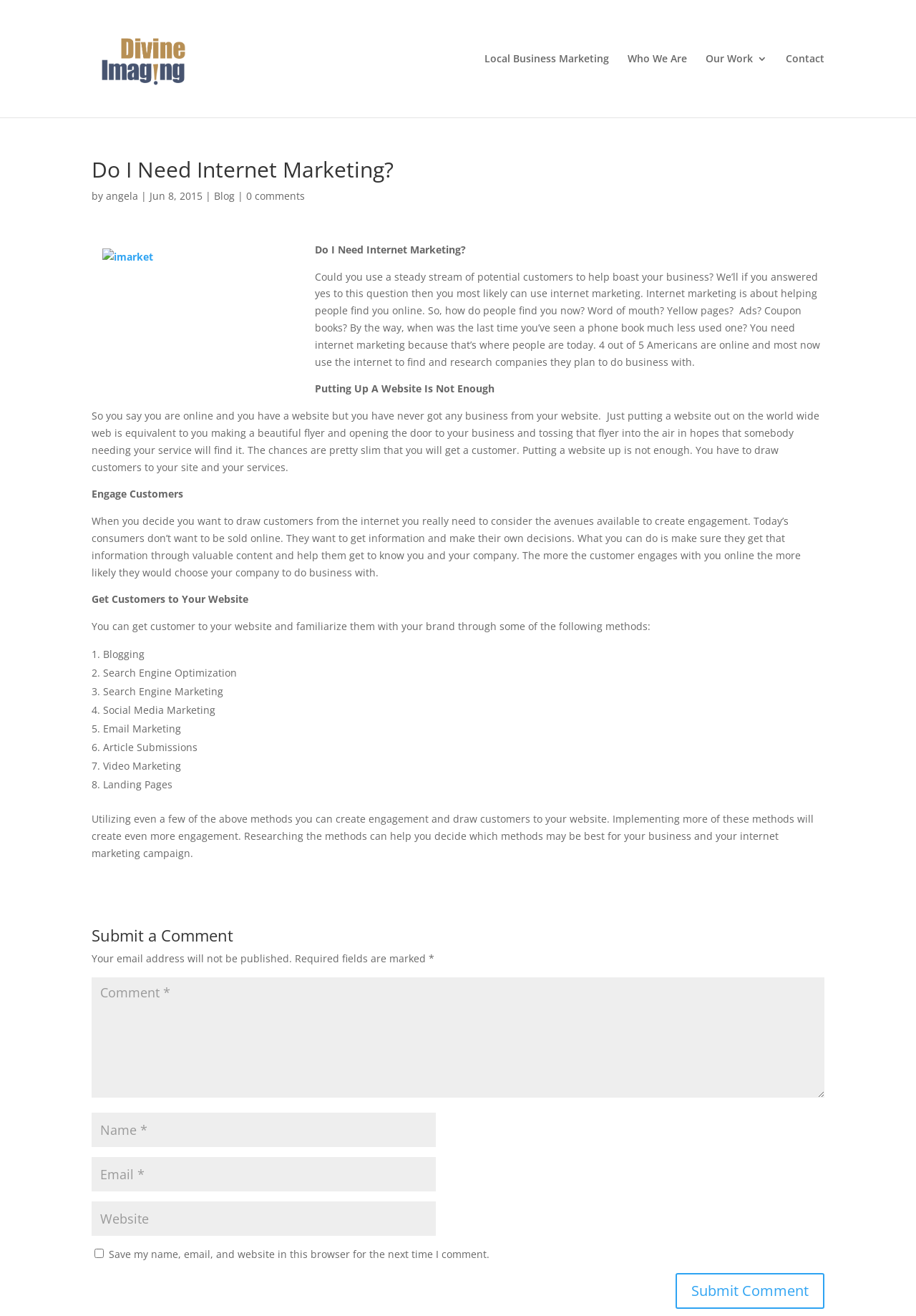Provide a brief response to the question below using one word or phrase:
How can you get customers to your website?

through blogging, SEO, etc.